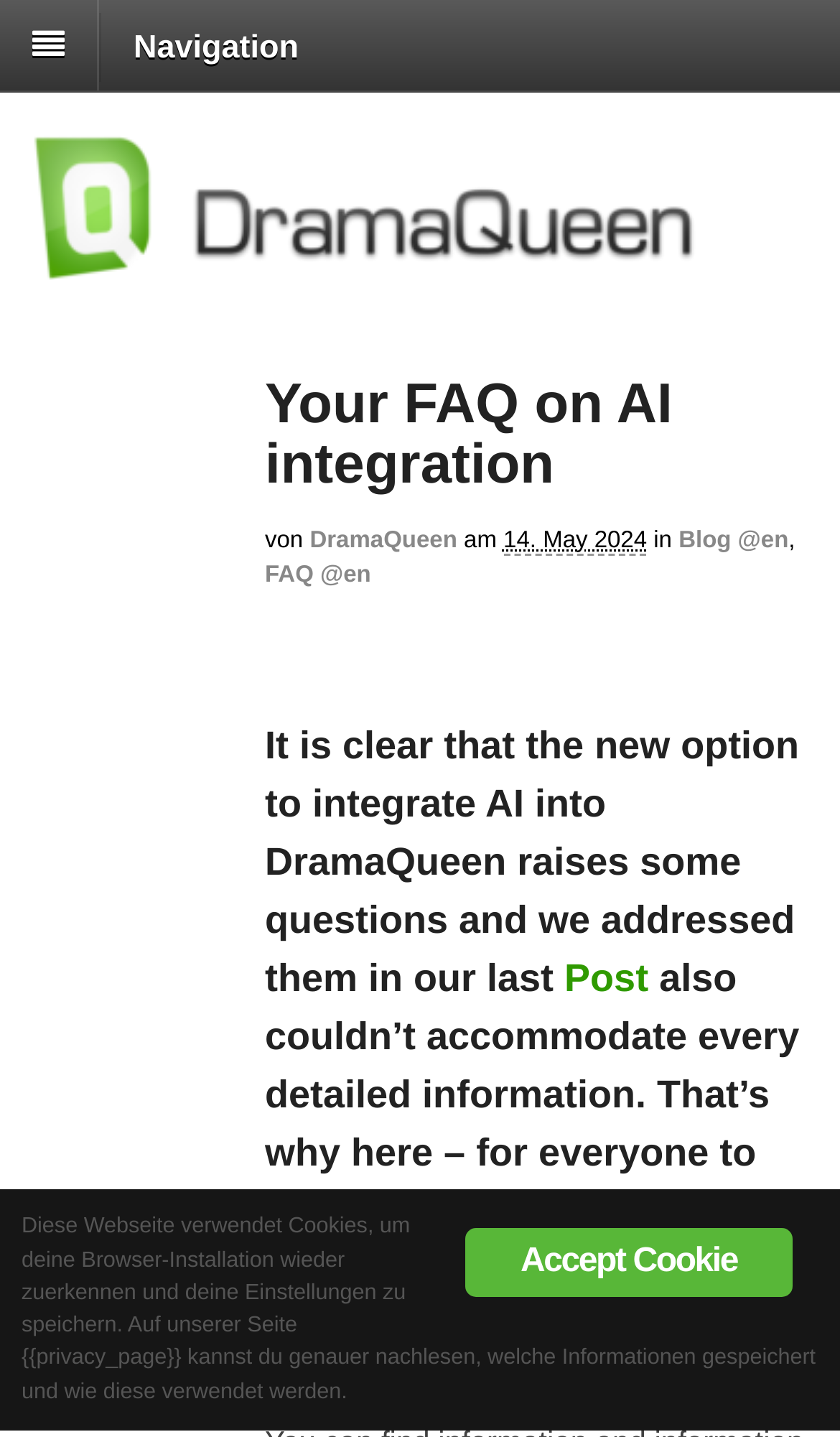Please locate the bounding box coordinates of the element that should be clicked to achieve the given instruction: "Go to FAQ @en".

[0.315, 0.392, 0.442, 0.41]